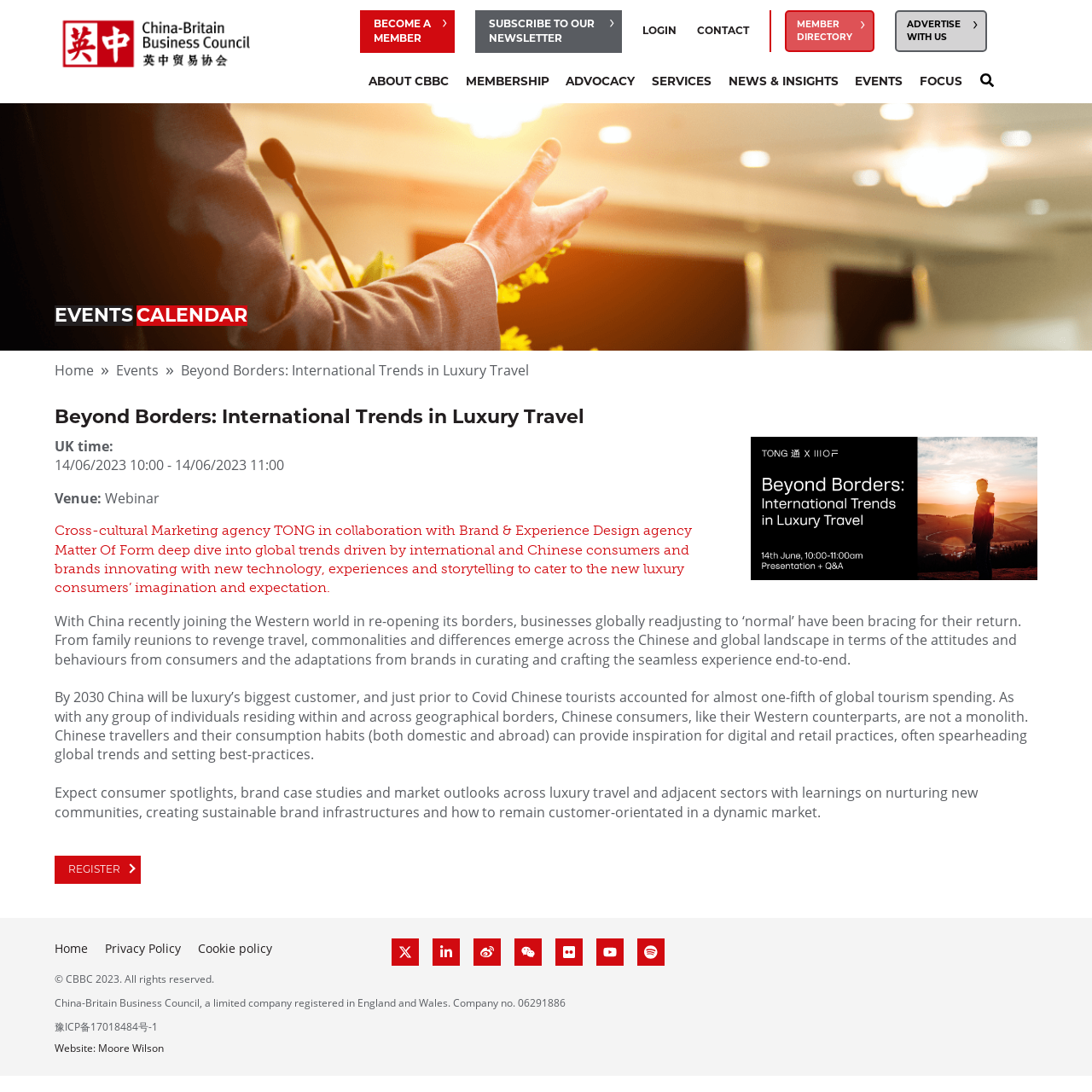Locate the bounding box coordinates of the element to click to perform the following action: 'Read more about 'ADVOCACY''. The coordinates should be given as four float values between 0 and 1, in the form of [left, top, right, bottom].

[0.518, 0.061, 0.581, 0.094]